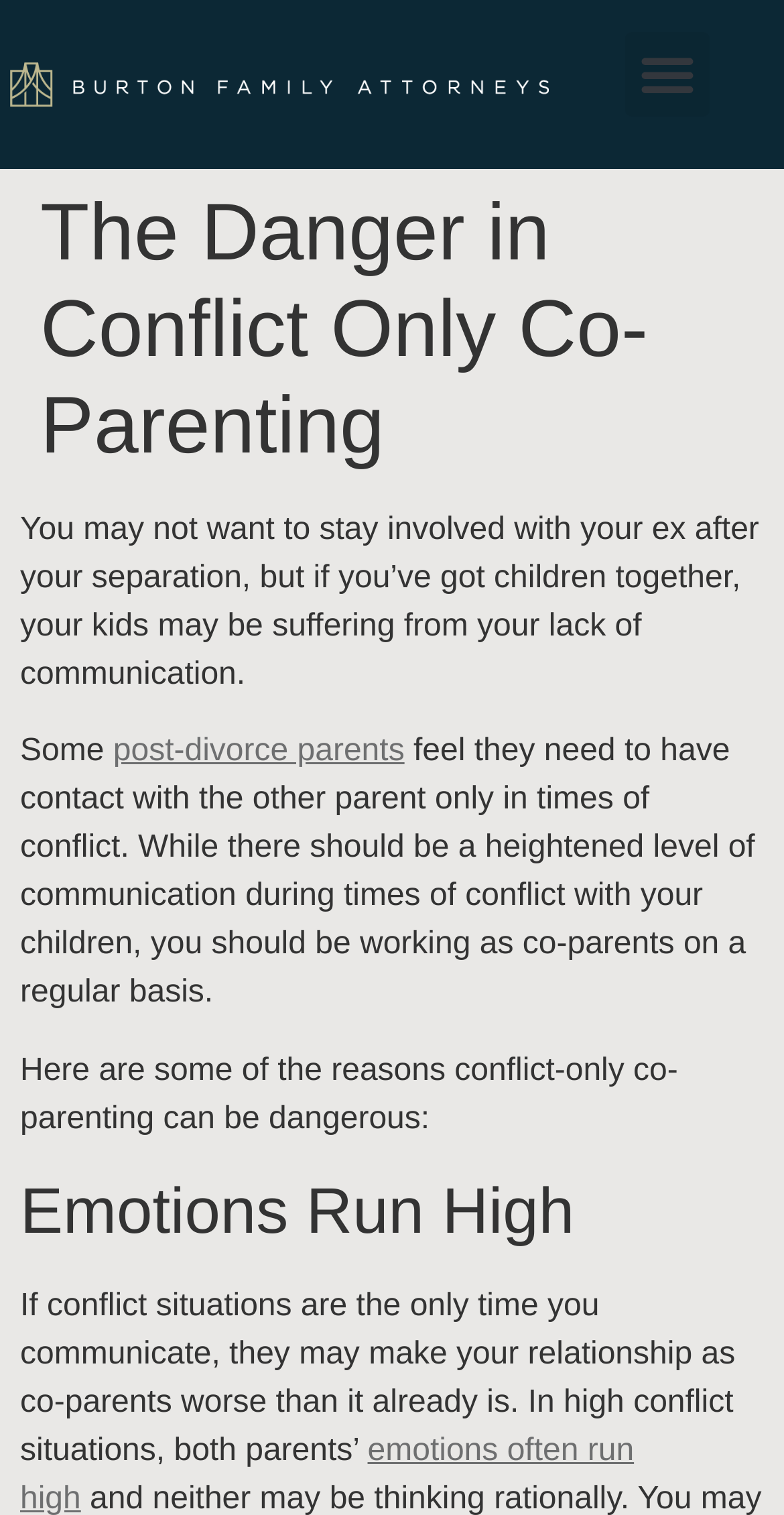Give a concise answer using one word or a phrase to the following question:
What is the purpose of co-parenting?

For the children